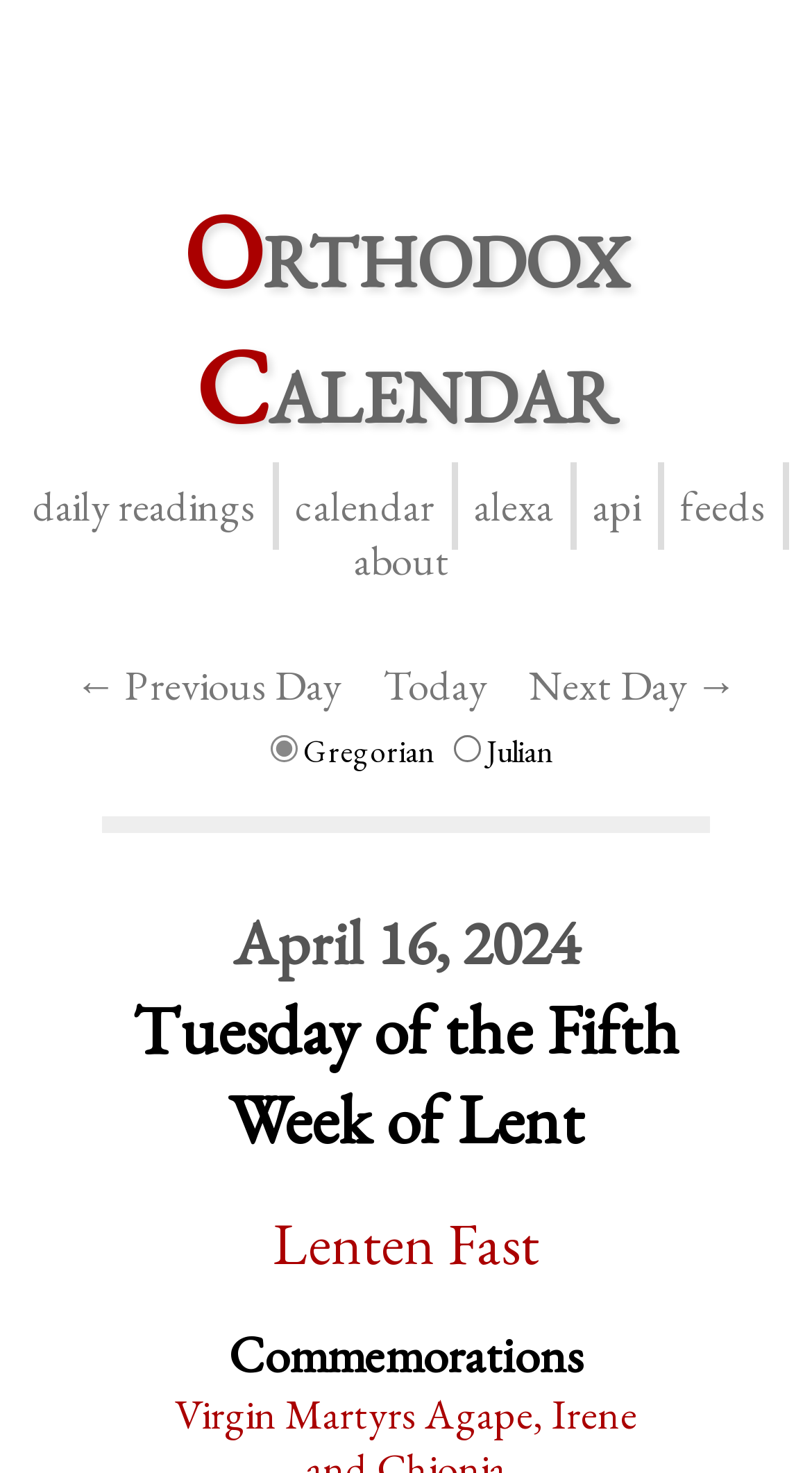Determine the bounding box coordinates of the region that needs to be clicked to achieve the task: "view commemorations".

[0.125, 0.898, 0.875, 0.942]